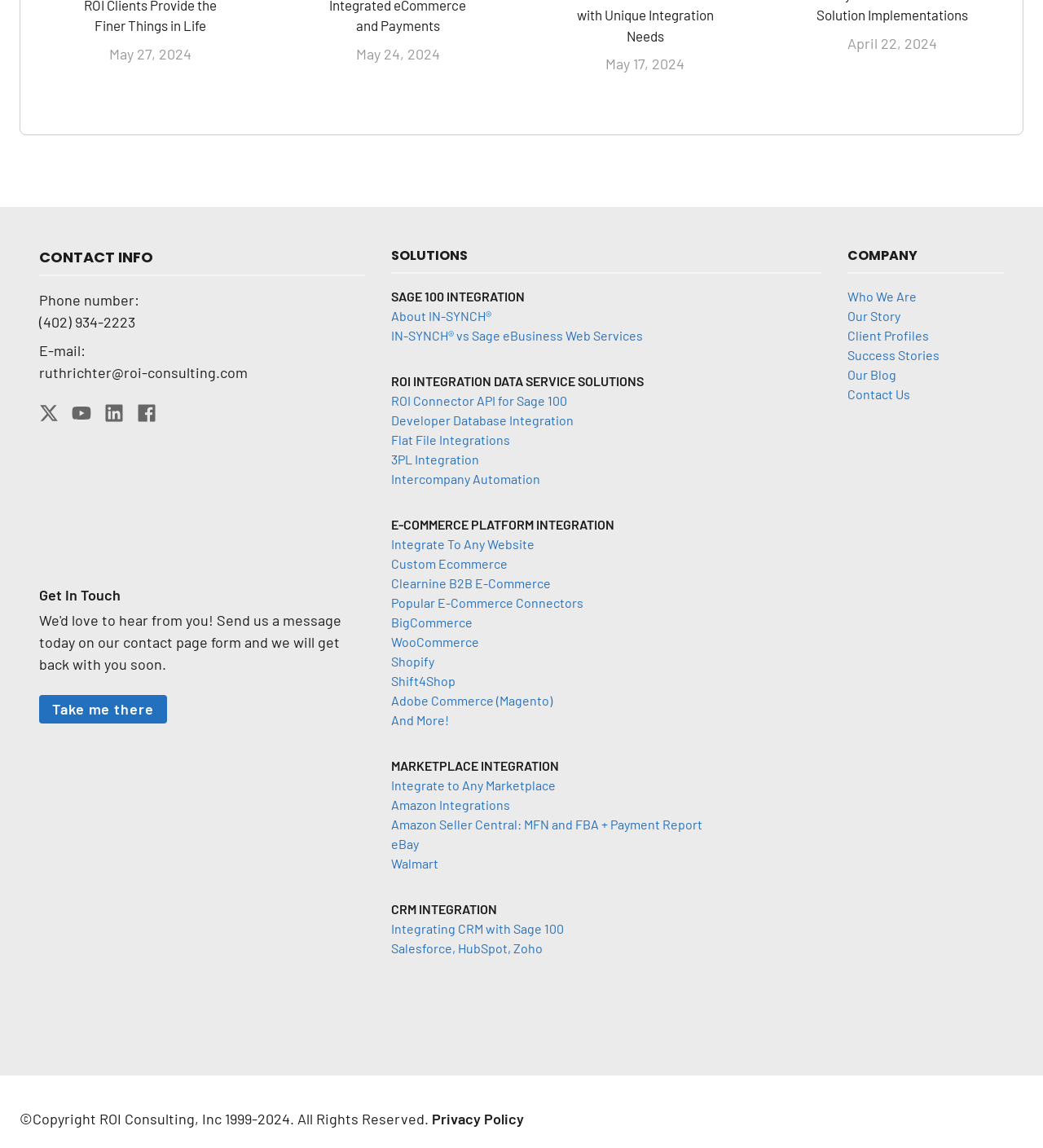Find the coordinates for the bounding box of the element with this description: "Integrating CRM with Sage 100".

[0.375, 0.802, 0.541, 0.816]